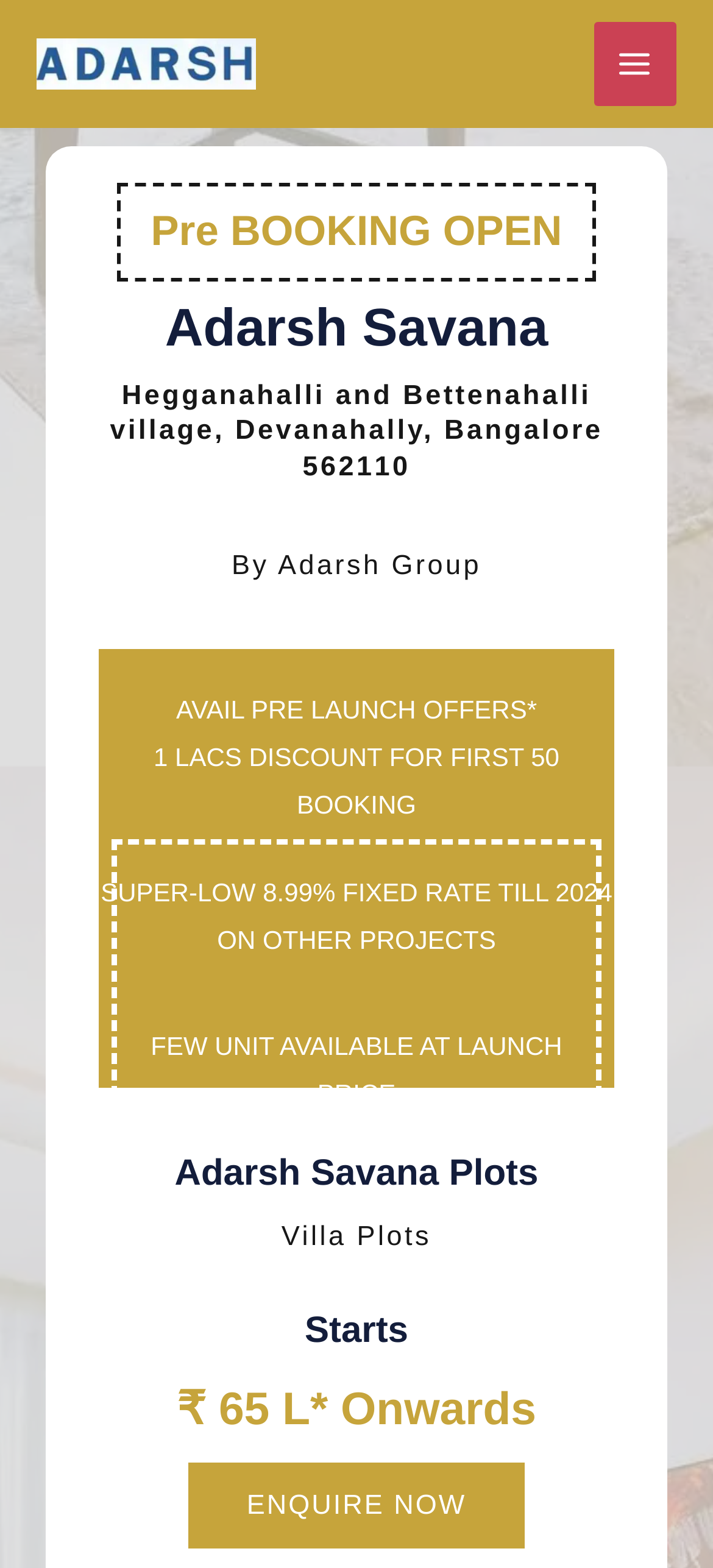Predict the bounding box of the UI element based on this description: "alt="Adarsh group logo"".

[0.051, 0.027, 0.359, 0.05]